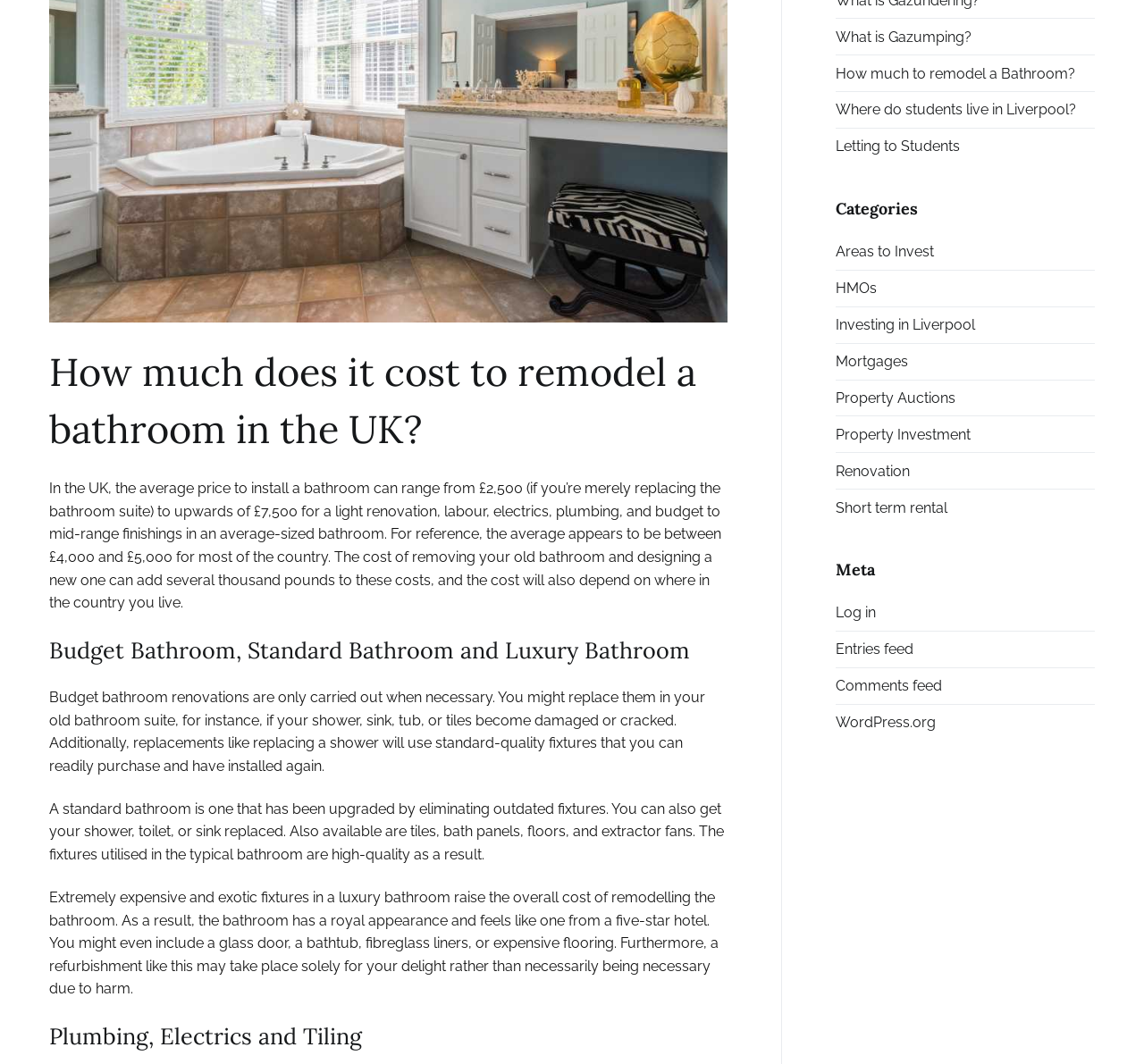Find the bounding box coordinates for the element that must be clicked to complete the instruction: "Click on 'What is Gazumping?' link". The coordinates should be four float numbers between 0 and 1, indicated as [left, top, right, bottom].

[0.73, 0.018, 0.849, 0.051]